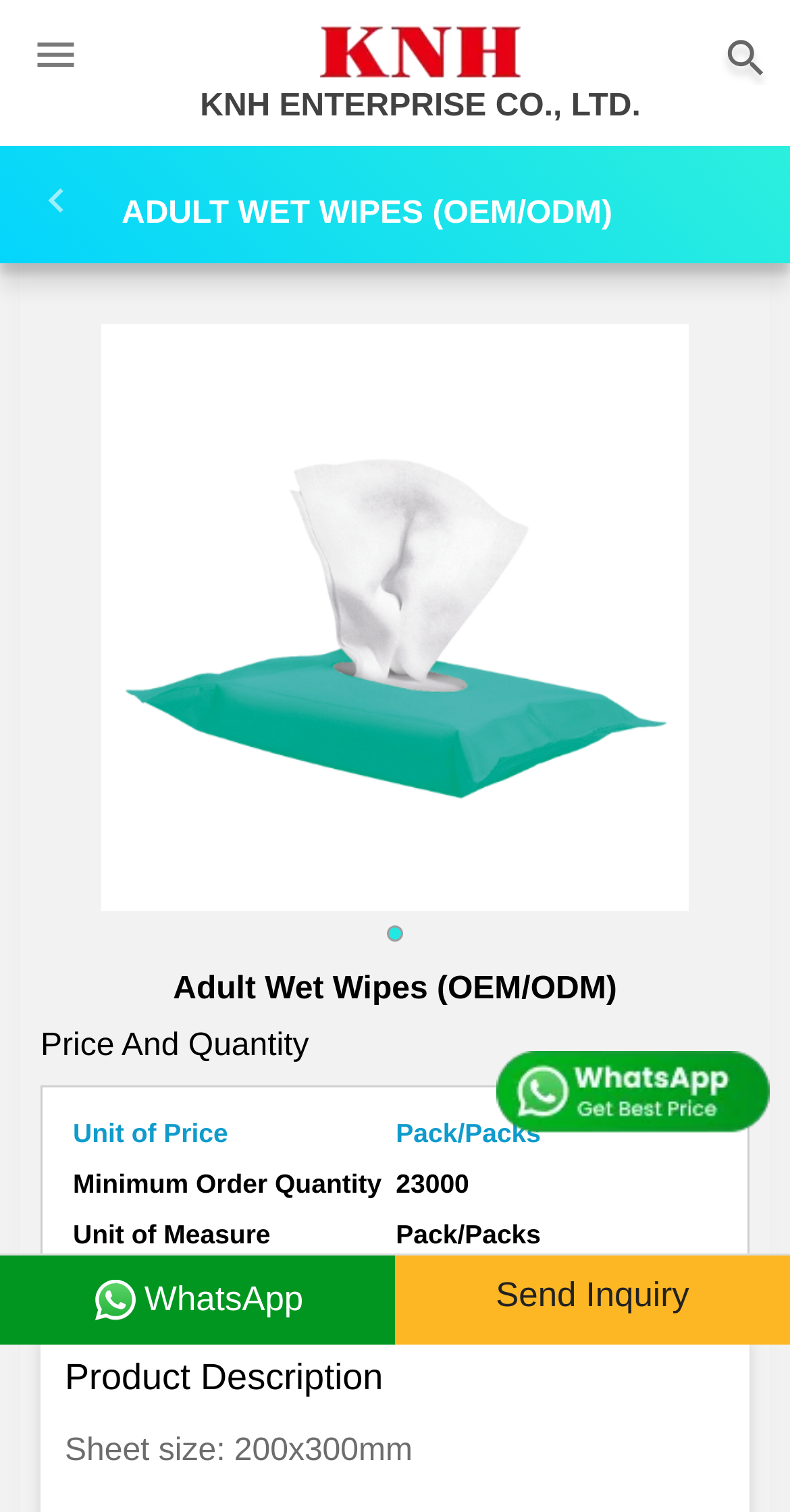Give a detailed account of the webpage.

The webpage is about KNH ENTERPRISE CO., LTD., a leading manufacturer, supplier, and exporter of adult wet wipes (OEM/ODM) from Northern Taiwan. 

At the top left corner, there is a small image labeled "home". Next to it, there is a link to the company's name, "KNH ENTERPRISE CO., LTD.". On the top right corner, there is another "home" image. 

Below the top section, there is a prominent heading "ADULT WET WIPES (OEM/ODM)" spanning almost the entire width of the page. Below the heading, there is a large image related to adult wet wipes. 

On the lower left side, there are several sections of text, including "Price And Quantity", "Unit of Price", "Pack/Packs", "Minimum Order Quantity", "23000", "Unit of Measure", and "Pack/Packs". These sections are arranged vertically, with the "Price And Quantity" section at the top and the "Unit of Measure" section at the bottom.

To the right of these sections, there is a section labeled "Product Description" followed by a detailed description of the product, including the sheet size. 

At the bottom of the page, there are two links: "whatsApp WhatsApp" on the left and "Send Inquiry" on the right. The "whatsApp WhatsApp" link has a small WhatsApp image next to it.